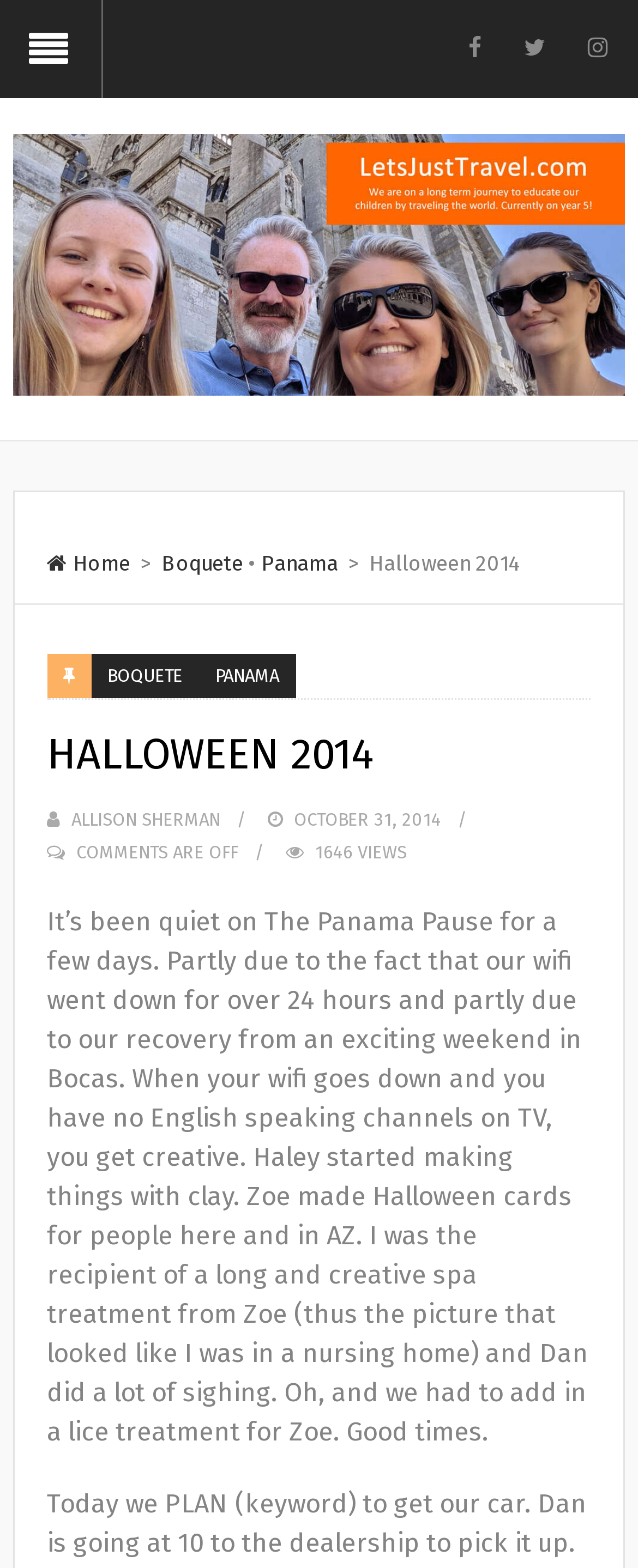Using the information in the image, give a comprehensive answer to the question: 
What is the date of the post?

The date of the post can be determined by looking at the link element with the bounding box coordinates [0.461, 0.517, 0.692, 0.53], which contains the text 'OCTOBER 31, 2014'.